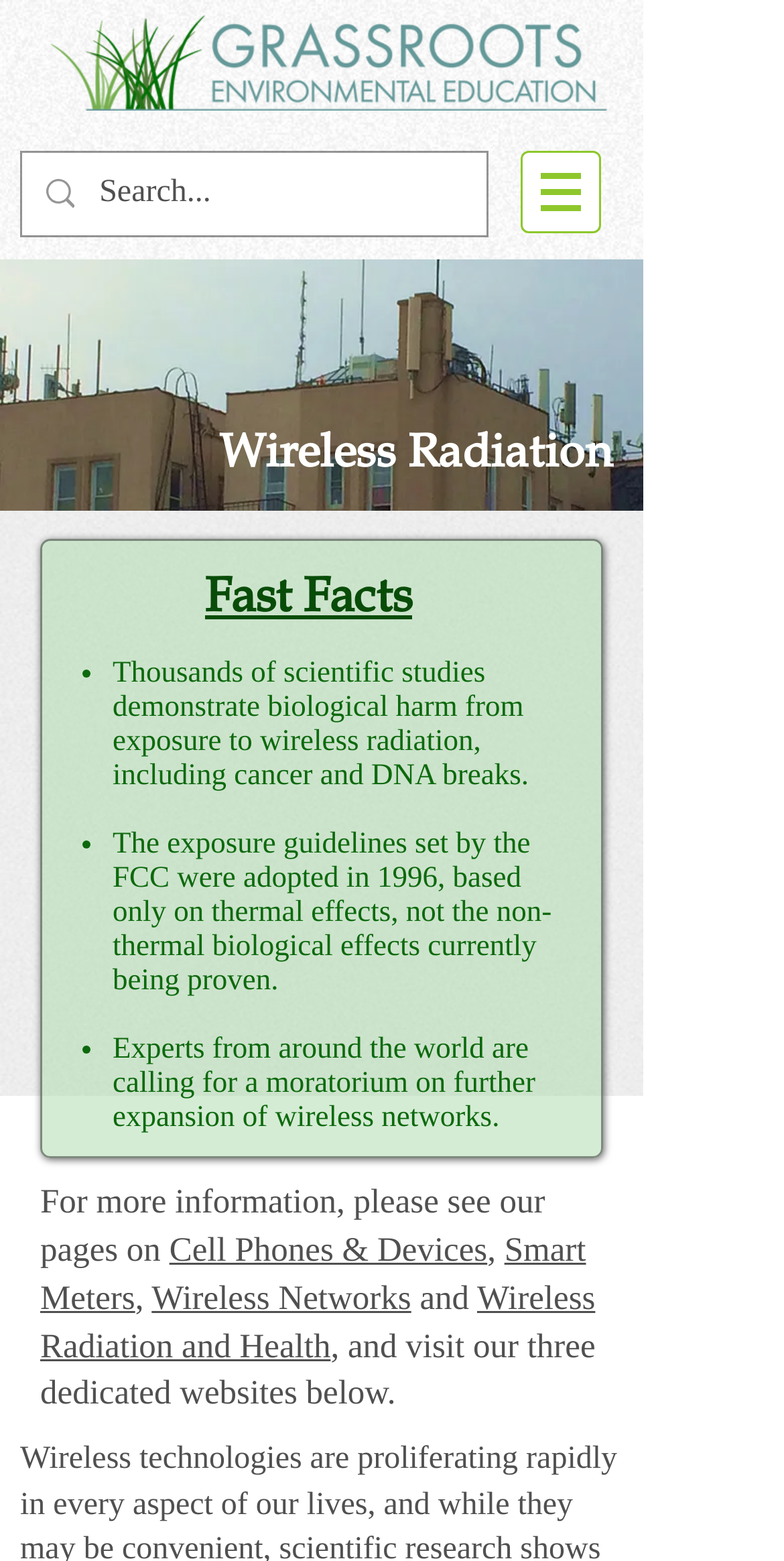What is the topic of this webpage?
Examine the image closely and answer the question with as much detail as possible.

Based on the webpage's content, including the heading 'Wireless Radiation' and the text about the effects of wireless radiation, it is clear that the topic of this webpage is wireless radiation.